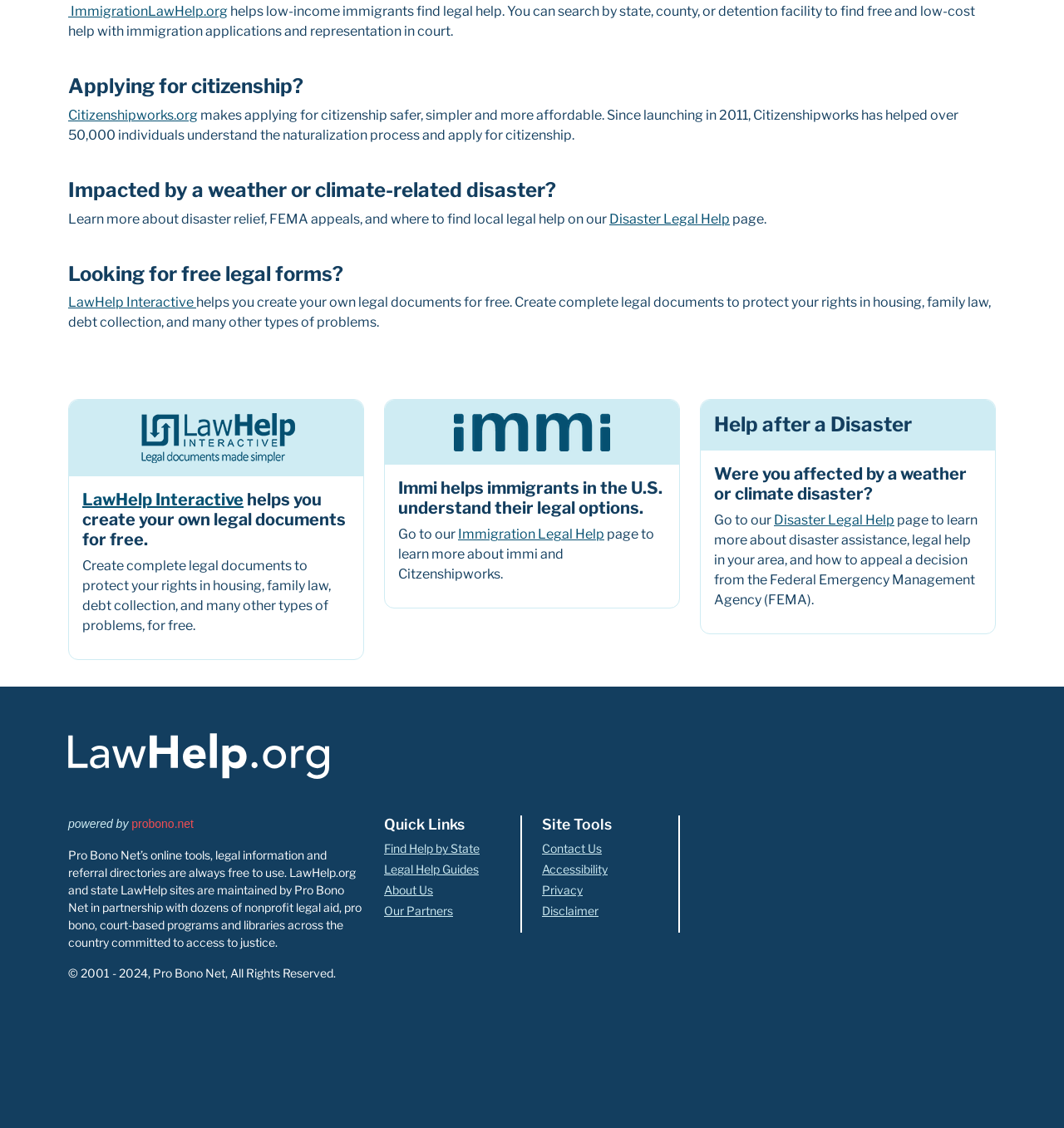Find the bounding box of the element with the following description: "About Us". The coordinates must be four float numbers between 0 and 1, formatted as [left, top, right, bottom].

[0.361, 0.783, 0.407, 0.795]